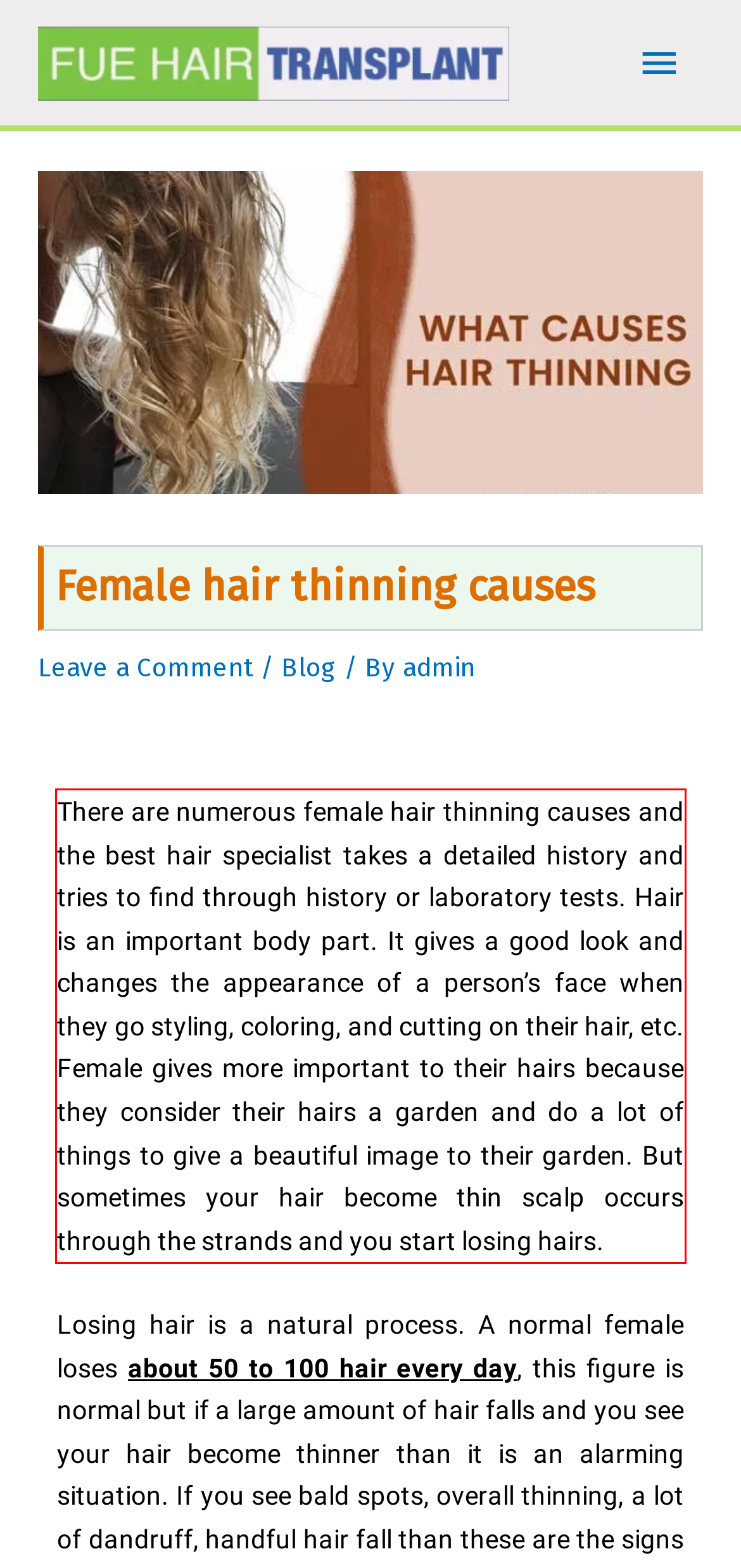There is a screenshot of a webpage with a red bounding box around a UI element. Please use OCR to extract the text within the red bounding box.

There are numerous female hair thinning causes and the best hair specialist takes a detailed history and tries to find through history or laboratory tests. Hair is an important body part. It gives a good look and changes the appearance of a person’s face when they go styling, coloring, and cutting on their hair, etc. Female gives more important to their hairs because they consider their hairs a garden and do a lot of things to give a beautiful image to their garden. But sometimes your hair become thin scalp occurs through the strands and you start losing hairs.